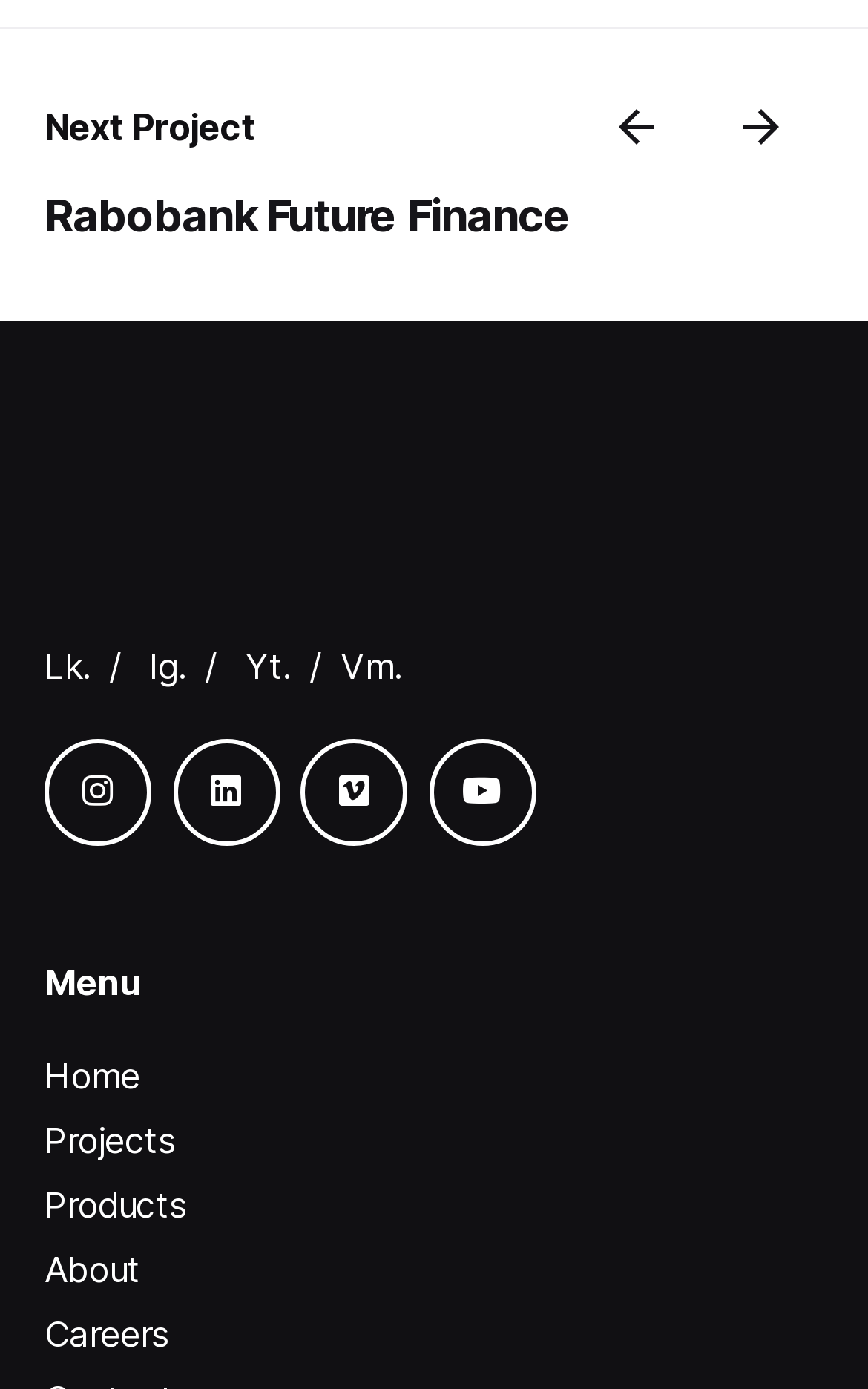Please give a succinct answer using a single word or phrase:
What is the name of the bank mentioned?

Rabobank